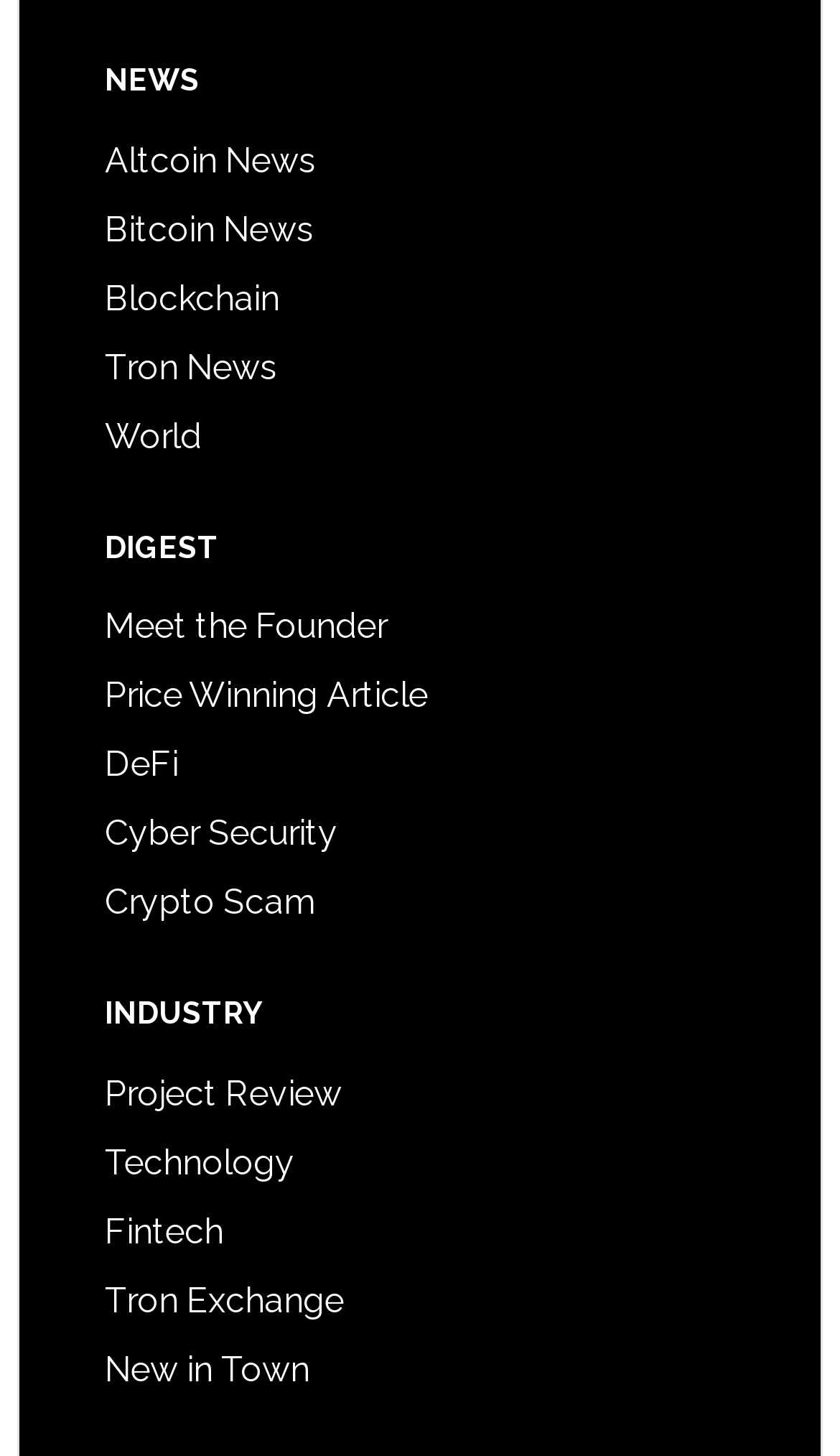Please find the bounding box coordinates of the section that needs to be clicked to achieve this instruction: "Discover New in Town".

[0.125, 0.927, 0.369, 0.955]